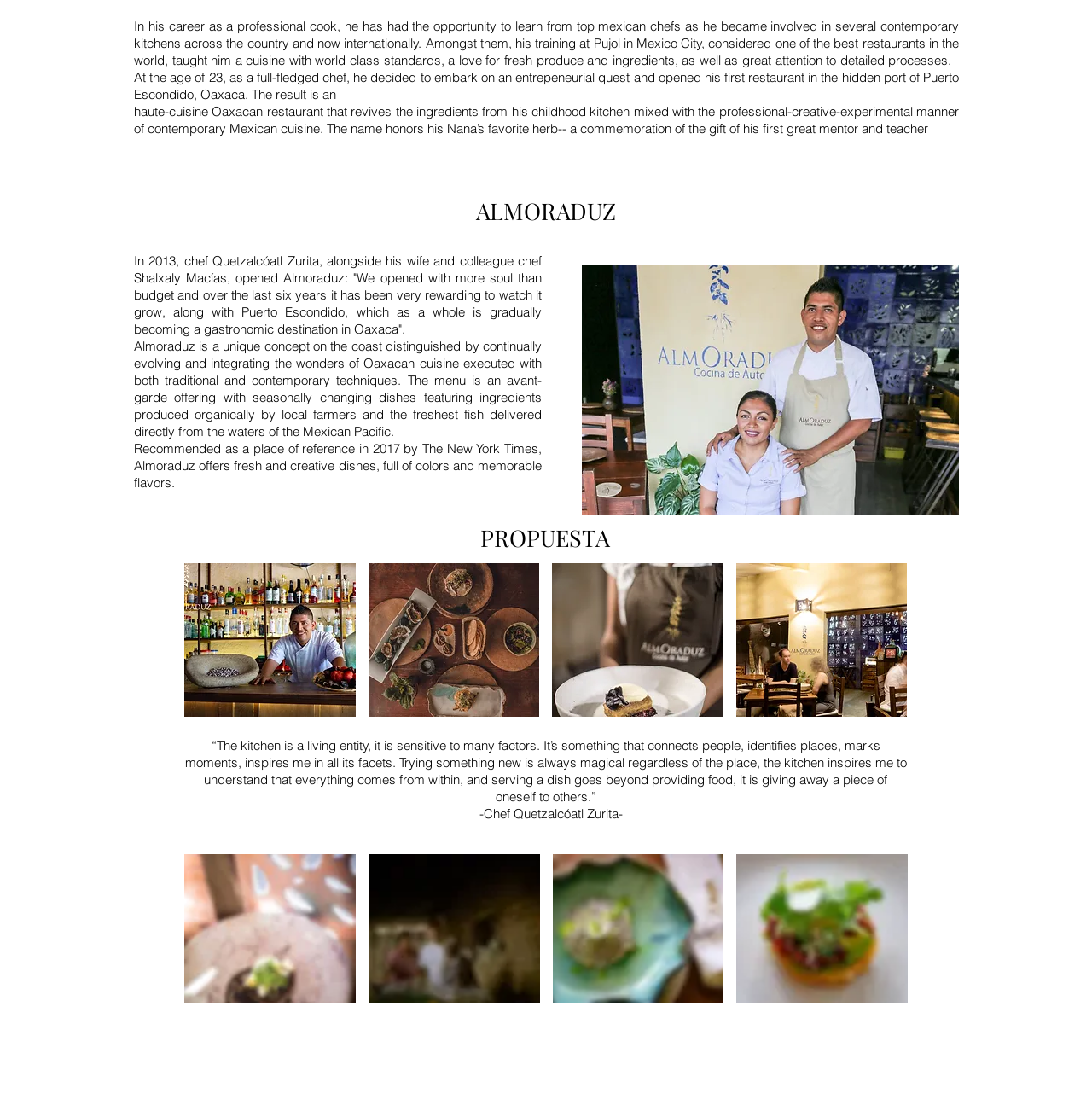How many buttons are in the 'Matrix gallery' region?
Look at the screenshot and respond with one word or a short phrase.

4